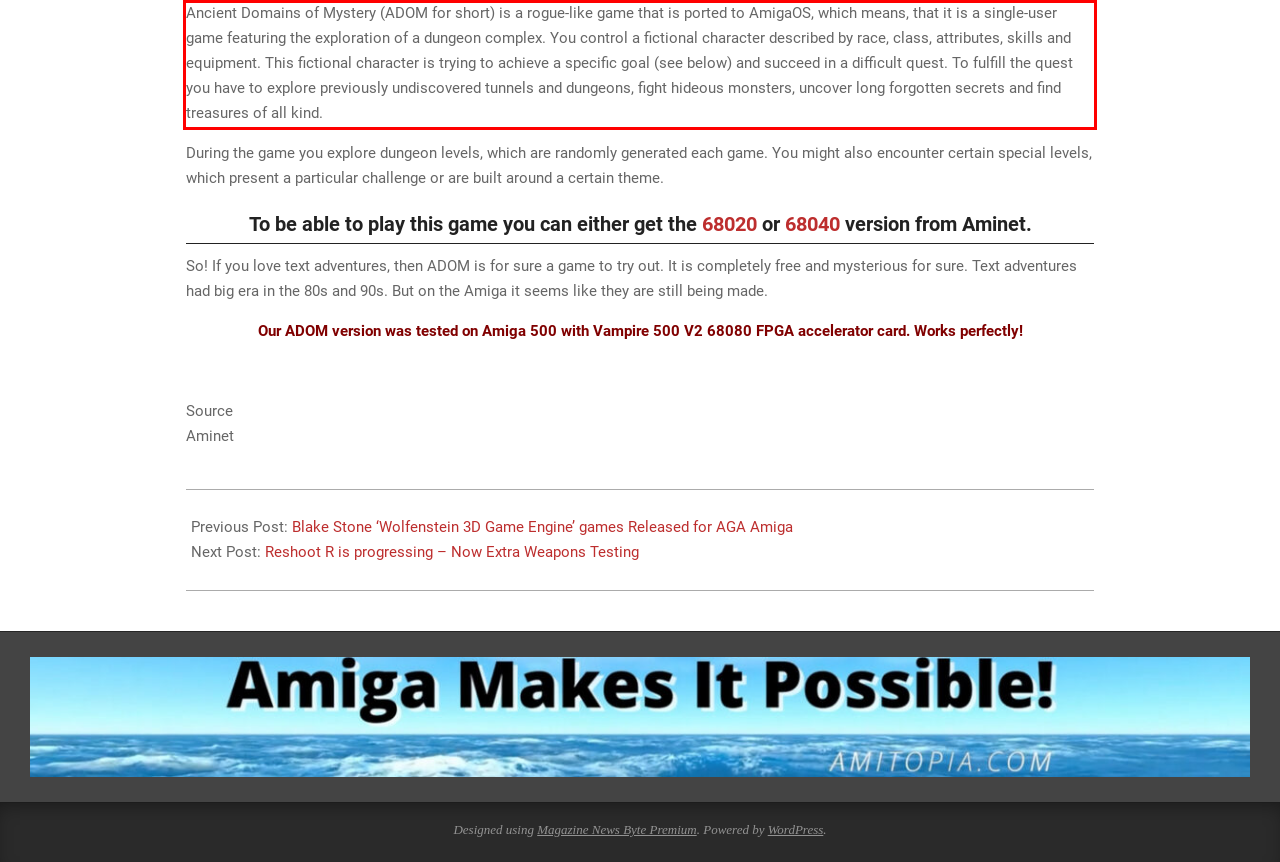Analyze the screenshot of the webpage and extract the text from the UI element that is inside the red bounding box.

Ancient Domains of Mystery (ADOM for short) is a rogue-like game that is ported to AmigaOS, which means, that it is a single-user game featuring the exploration of a dungeon complex. You control a fictional character described by race, class, attributes, skills and equipment. This fictional character is trying to achieve a specific goal (see below) and succeed in a difficult quest. To fulfill the quest you have to explore previously undiscovered tunnels and dungeons, fight hideous monsters, uncover long forgotten secrets and find treasures of all kind.